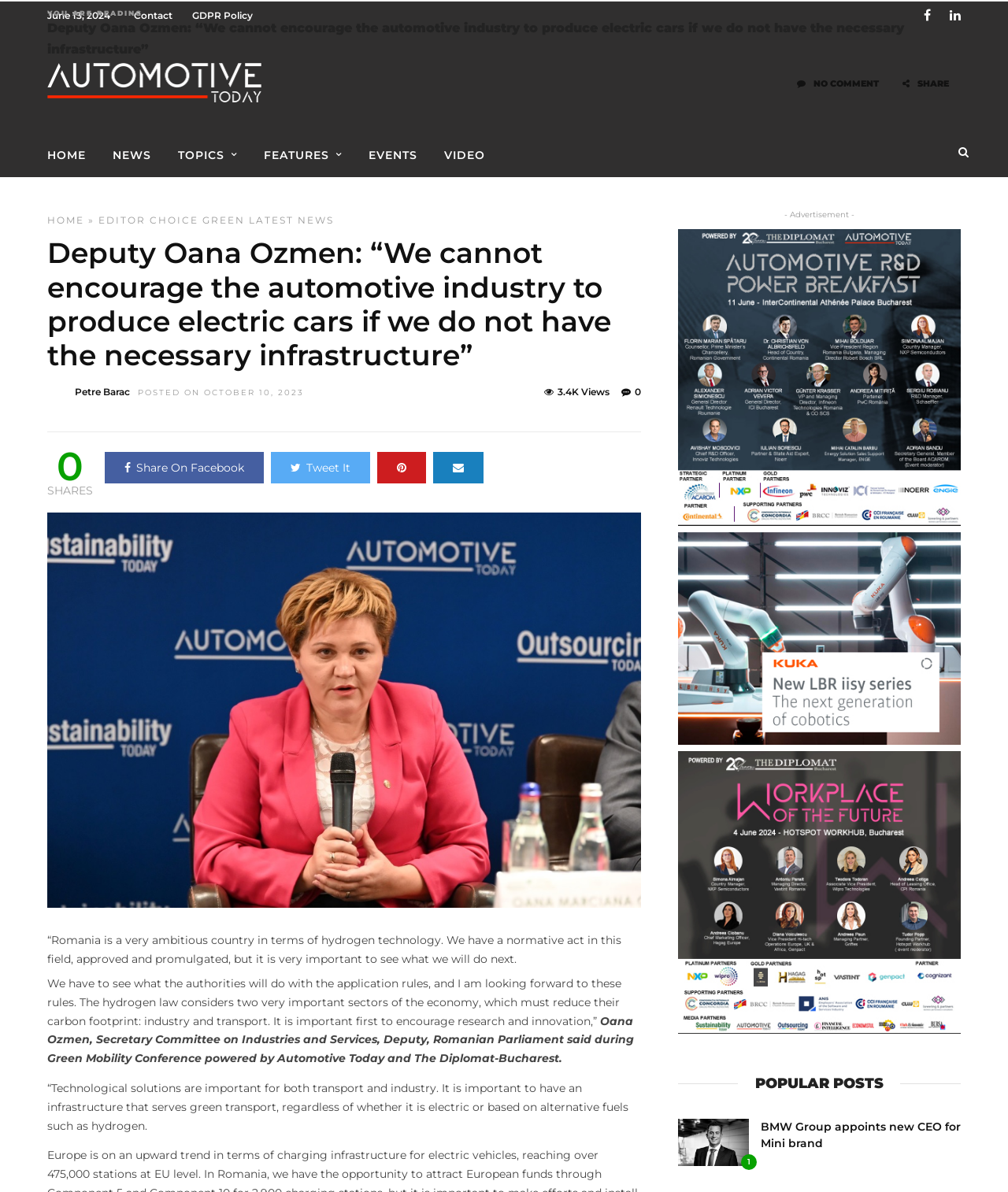Elaborate on the webpage's design and content in a detailed caption.

This webpage is an article from Automotive Today, featuring a quote from Deputy Oana Ozmen about the automotive industry and electric cars. At the top of the page, there is a horizontal navigation menu with links to "HOME", "NEWS", "TOPICS", "FEATURES", "EVENTS", and "VIDEO". Below this menu, there is a section with links to "EDITOR CHOICE", "GREEN", and "LATEST NEWS".

The main article is titled "Deputy Oana Ozmen: “We cannot encourage the automotive industry to produce electric cars if we do not have the necessary infrastructure”" and is attributed to Petre Barac. The article is dated October 10, 2023, and has 3.4K views. There are social media sharing links below the article title.

The article itself is divided into several paragraphs, with quotes from Oana Ozmen discussing Romania's ambitions in hydrogen technology and the importance of infrastructure for green transport. There is also a mention of the Green Mobility Conference powered by Automotive Today and The Diplomat-Bucharest.

On the right side of the page, there are several advertisements, including images with links. Below the article, there is a section titled "POPULAR POSTS" with a link to an article about the BMW Group appointing a new CEO for the Mini brand.

At the bottom of the page, there are links to "Contact", "GDPR Policy", and social media icons. There is also a horizontal separator line dividing the page into sections.